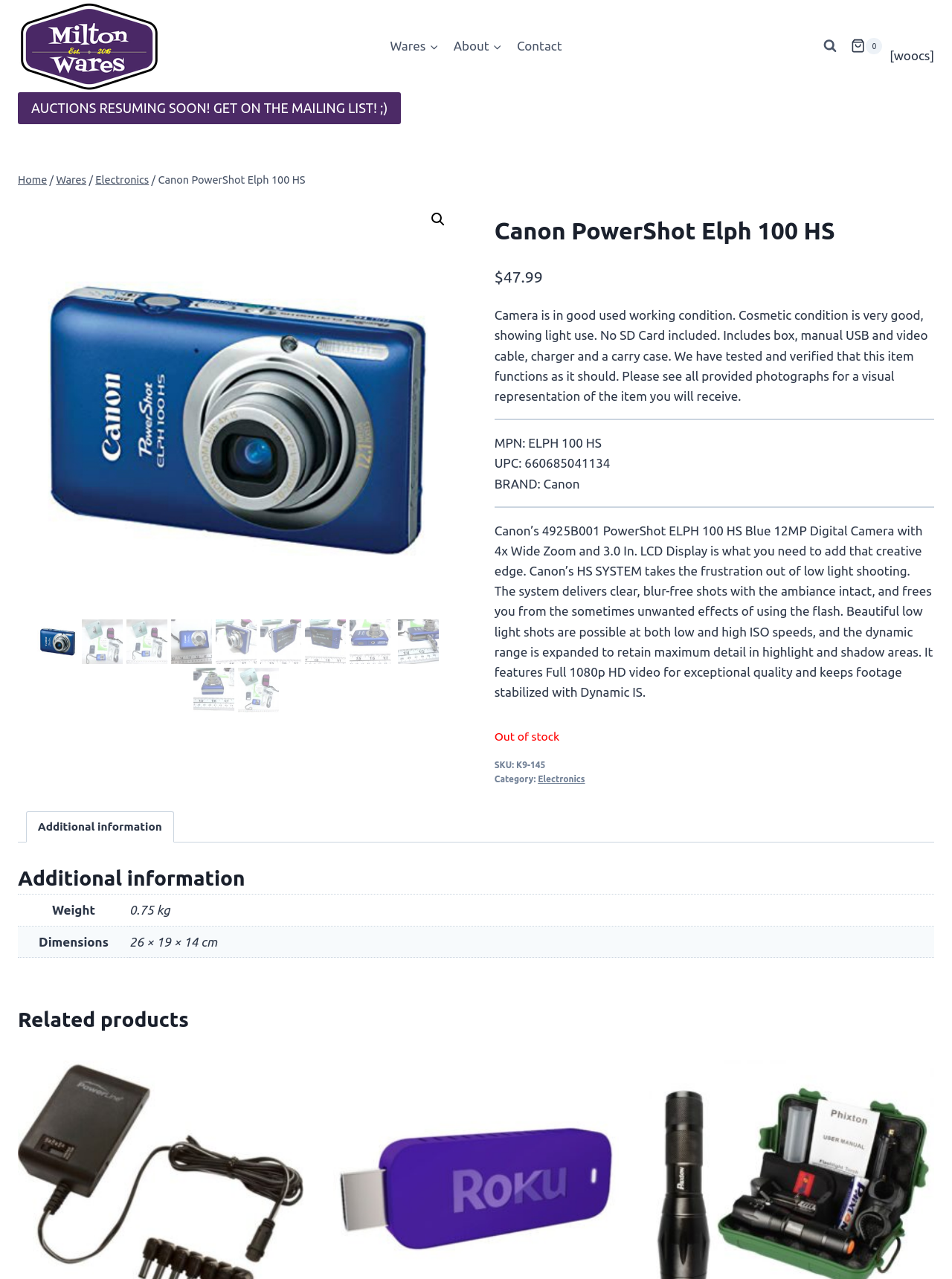What is included in the box?
Answer the question with a detailed and thorough explanation.

I found the answer by looking at the static text element on the webpage, which says 'Includes box, manual USB and video cable, charger and a carry case.'. This lists the items that are included in the box with the camera.